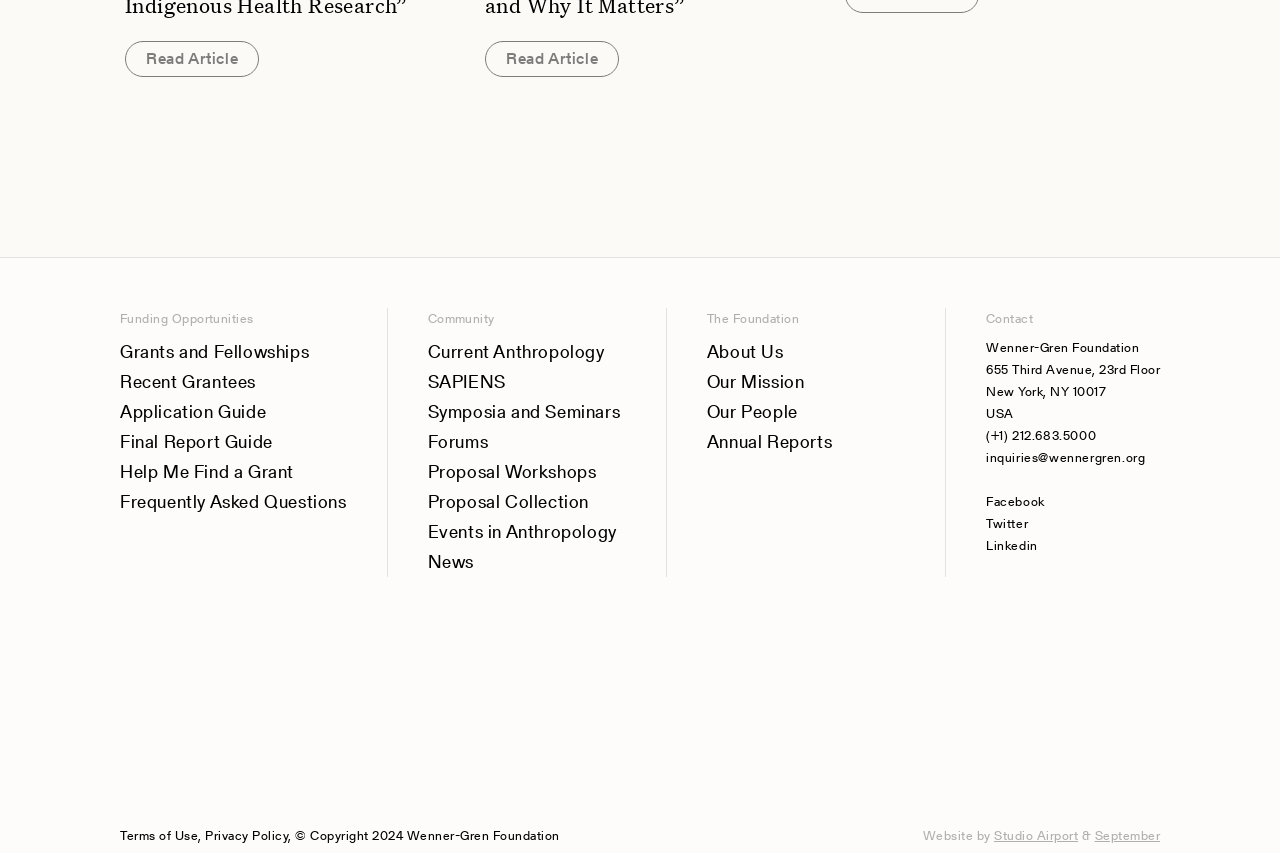What is the address of the foundation?
Using the visual information, reply with a single word or short phrase.

655 Third Avenue, 23rd Floor, New York, NY 10017, USA